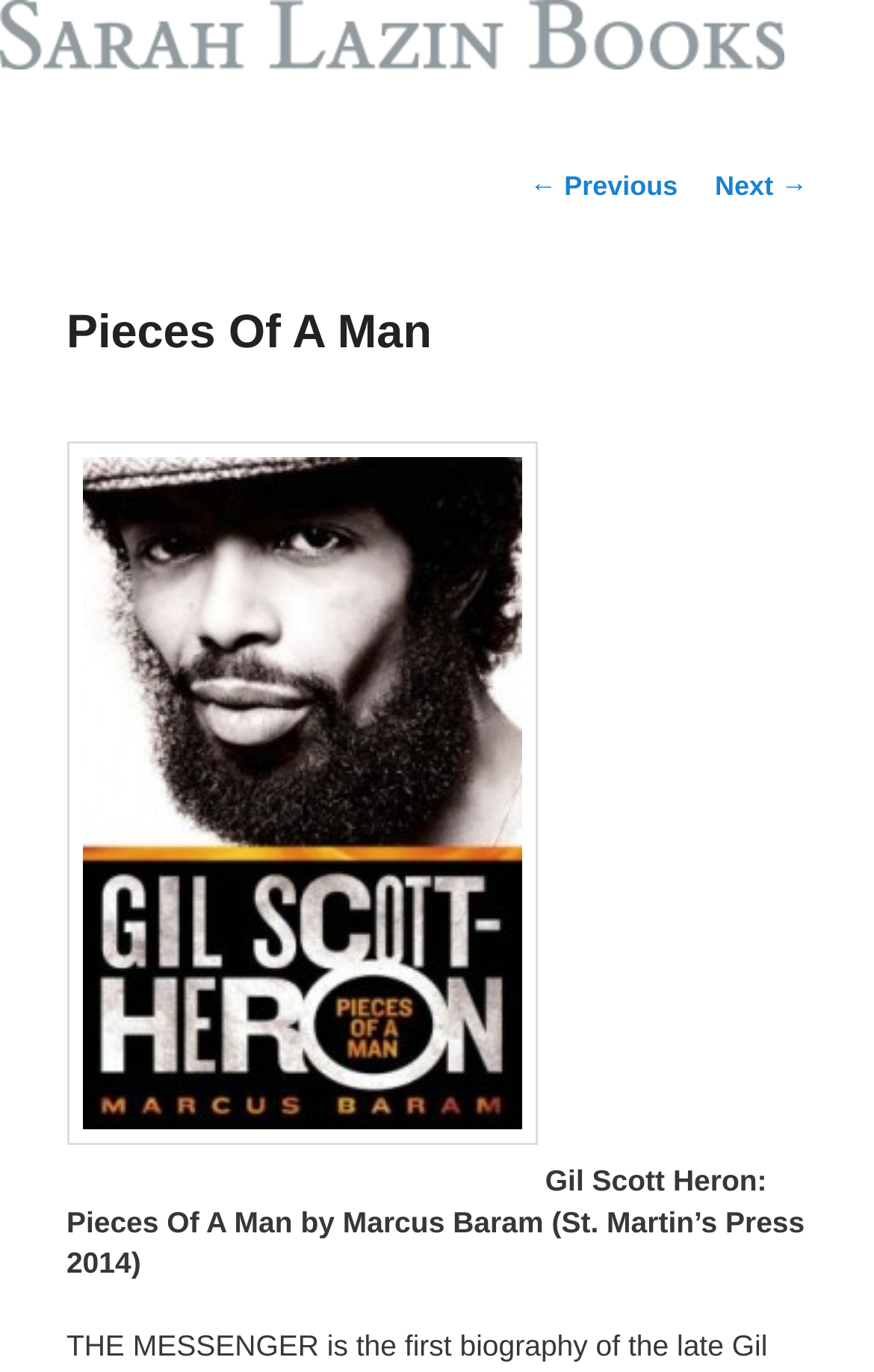What is the previous page link?
Please look at the screenshot and answer using one word or phrase.

← Previous